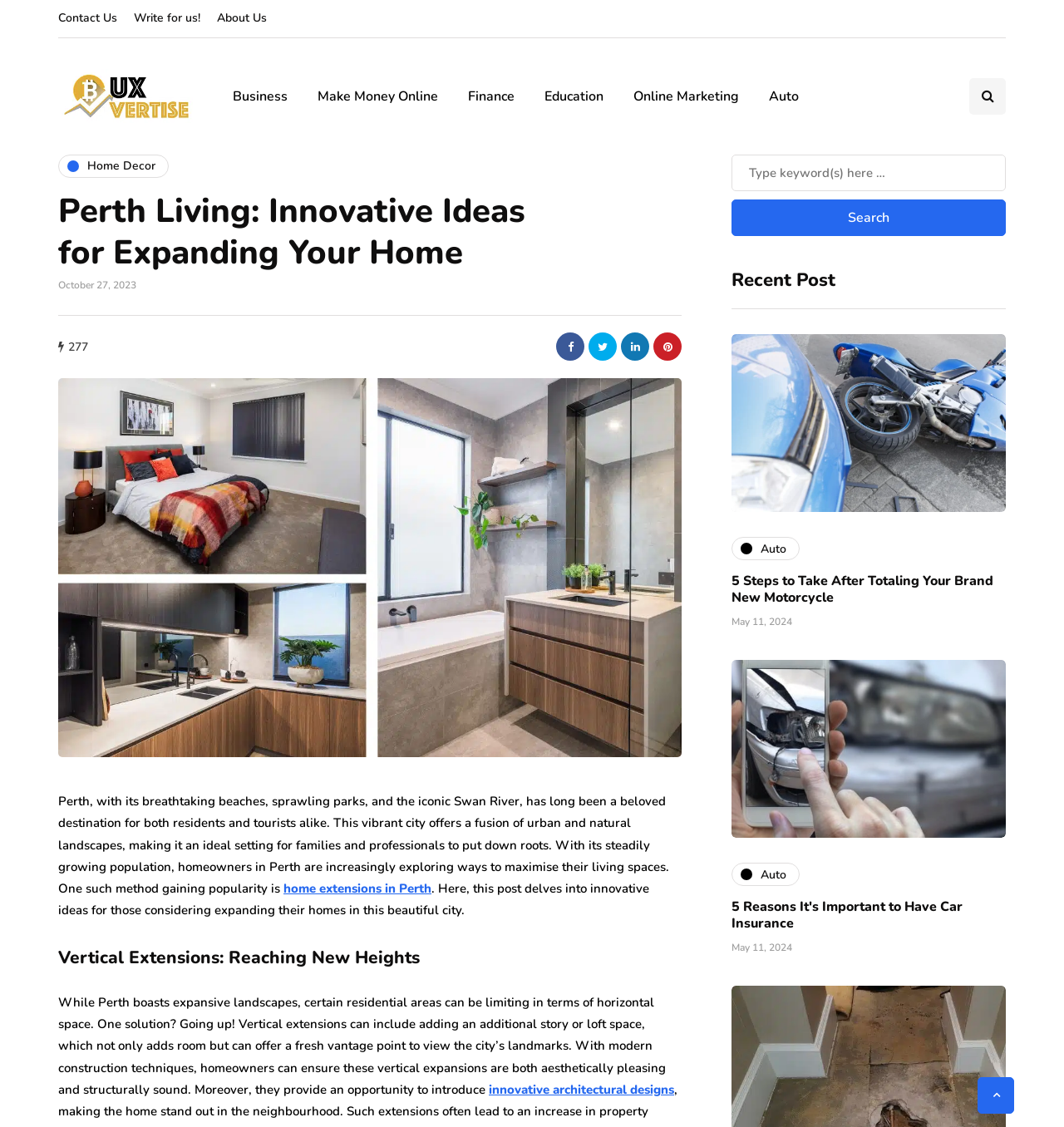How many recent posts are listed?
Examine the image closely and answer the question with as much detail as possible.

There are three recent posts listed on the webpage, namely '5 Steps to Take After Totaling Your Brand New Motorcycle', '5 Reasons It's Important to Have Car Insurance', and another post with the category 'Auto'.